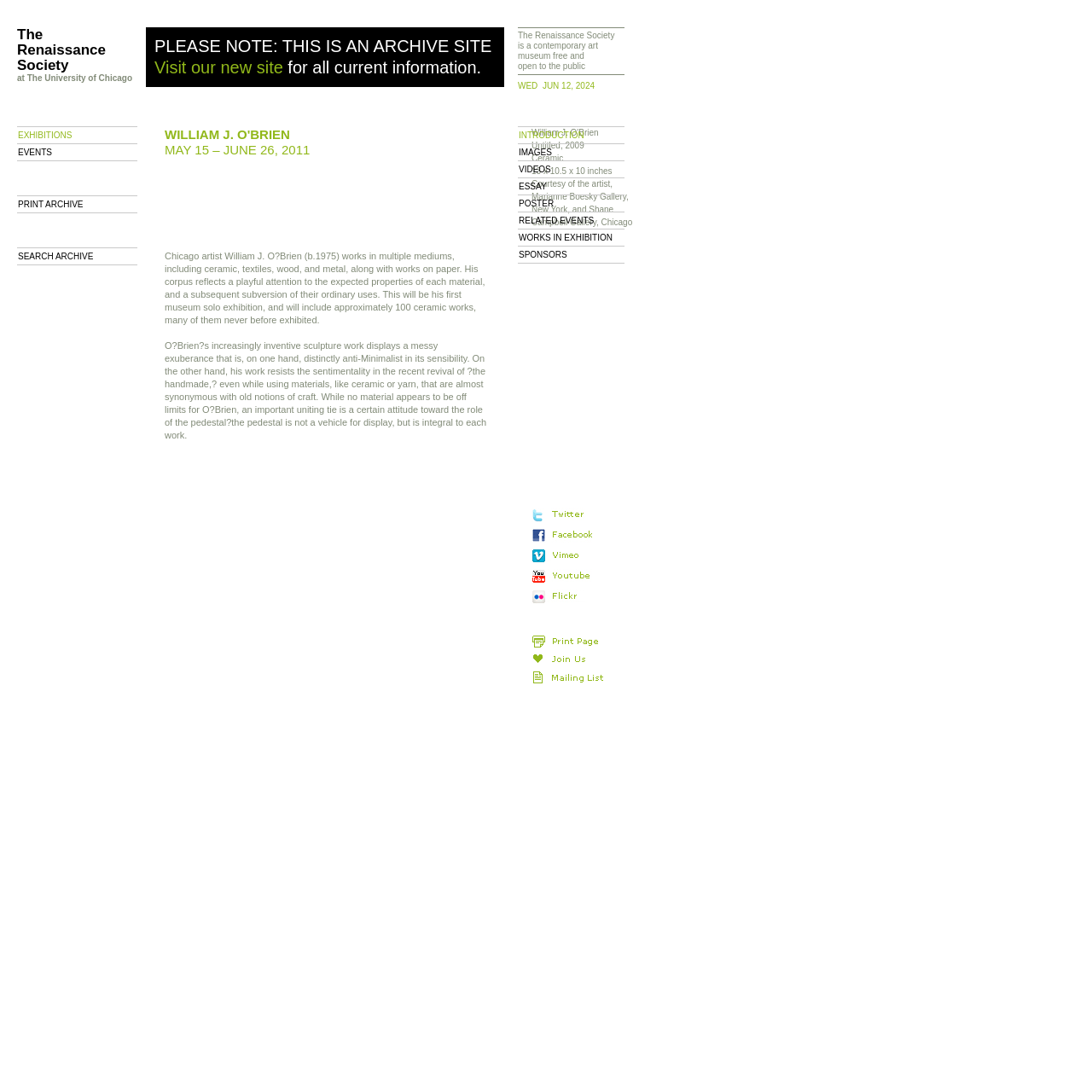Provide a single word or phrase to answer the given question: 
What is the medium of the artwork 'Untitled, 2009'?

Ceramic